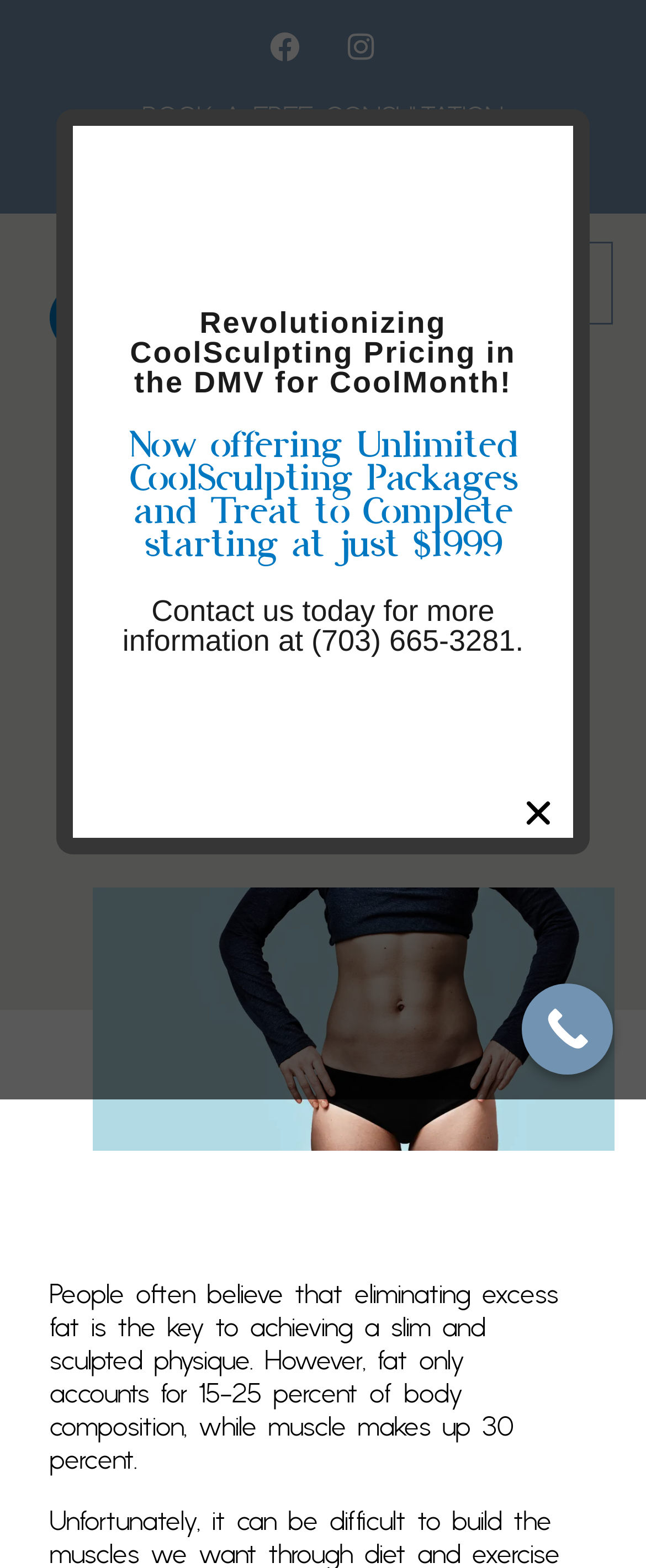Describe all the key features and sections of the webpage thoroughly.

The webpage is about CoolTone in Washington DC, a brand-new nonsurgical treatment for developing and strengthening muscles in the abdomen, buttocks, and thighs. 

At the top, there are social media links to Facebook and Instagram, positioned side by side, taking up about a quarter of the screen width. Below them, a prominent heading "BOOK A FREE CONSULTATION" is displayed, followed by a "BOOK HERE" link. 

To the left of these elements, there is a link to "Cool Contours" with an accompanying image, which takes up about half of the screen width. 

On the top right, there is a button to open or close the menu, accompanied by a small image. 

Below the "BOOK A FREE CONSULTATION" heading, there is a link to "BACK TO ALL" on the left, and a heading "CoolTone Washington DC" that spans almost the entire screen width. 

Underneath, there is a time element displaying the date "January 3, 2020". 

A large image related to CoolTone Washington DC is positioned below, taking up about half of the screen height. 

Below the image, there is a block of text explaining that muscle makes up 30 percent of body composition, while fat only accounts for 15-25 percent. 

On the bottom right, there is a "Call Now Button" link. 

In the middle of the page, there is a section with a heading "Now offering Unlimited CoolSculpting Packages and Treat to Complete starting at just $1999", accompanied by a paragraph of text and a link to "Contact us today for more information at (703) 665-3281."